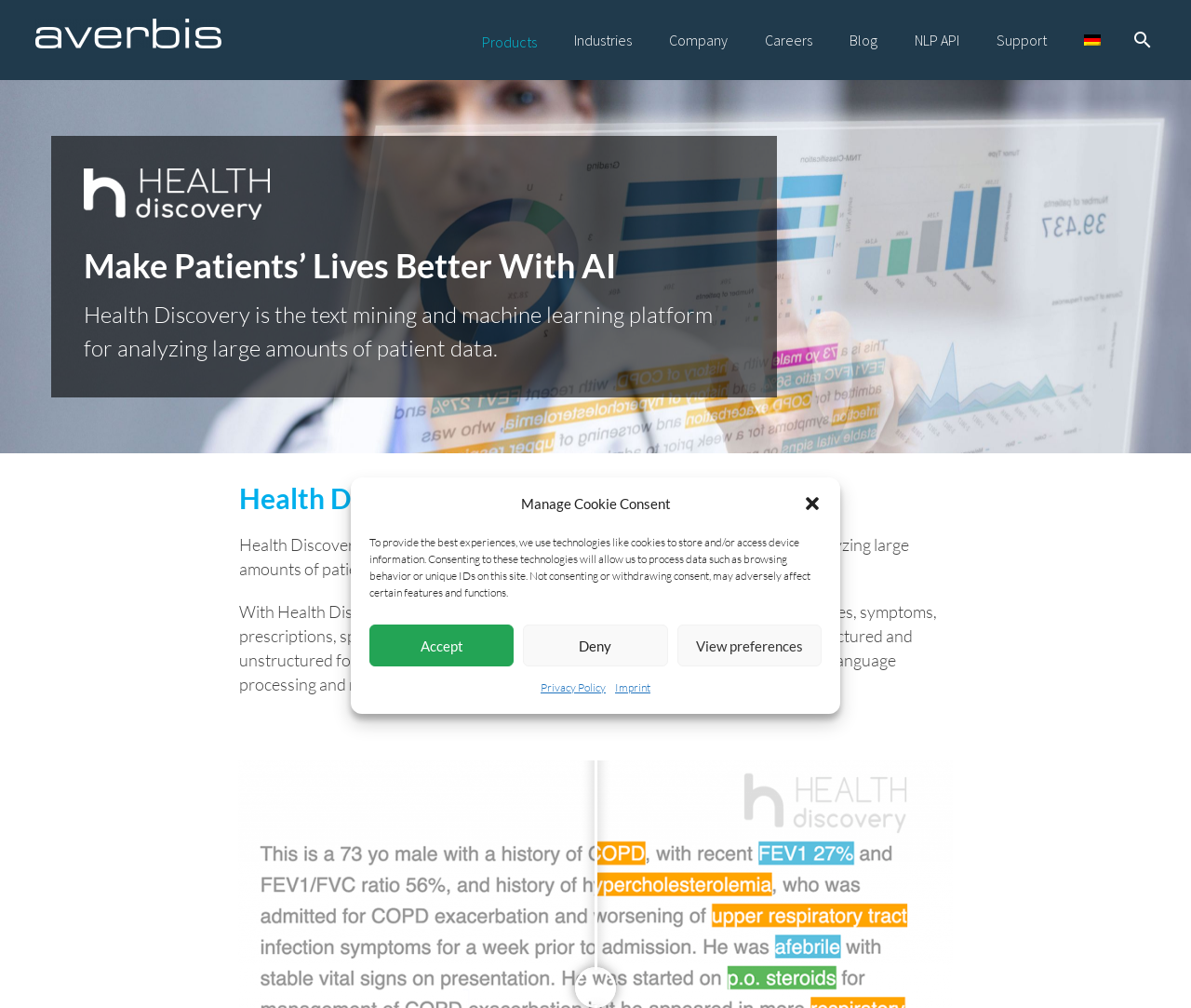Construct a comprehensive description capturing every detail on the webpage.

The webpage is about Averbis Health Discovery, a medical platform for analyzing large amounts of patient data. At the top, there is a dialog box for managing cookie consent, which can be closed by a button. The dialog box contains a description of how the website uses technologies like cookies to store and access device information, and provides options to accept, deny, or view preferences. There are also links to the privacy policy and imprint.

Below the dialog box, there are two images of the Averbis GmbH logo. The top navigation menu consists of seven links: Products, Industries, Company, Careers, Blog, NLP API, and Support. The language selection option is also available, with a German flag icon.

The main content of the webpage is divided into two sections. The first section has a heading "Make Patients’ Lives Better With AI" and a brief description of Health Discovery as a text mining and machine learning platform. There is also a logo of Averbis Health Discovery.

The second section has a heading "Health Discovery at a glance" and provides a more detailed description of the platform's capabilities, including analyzing medical documents, searching for diagnoses and symptoms, and harmonizing heterogeneous patient data.